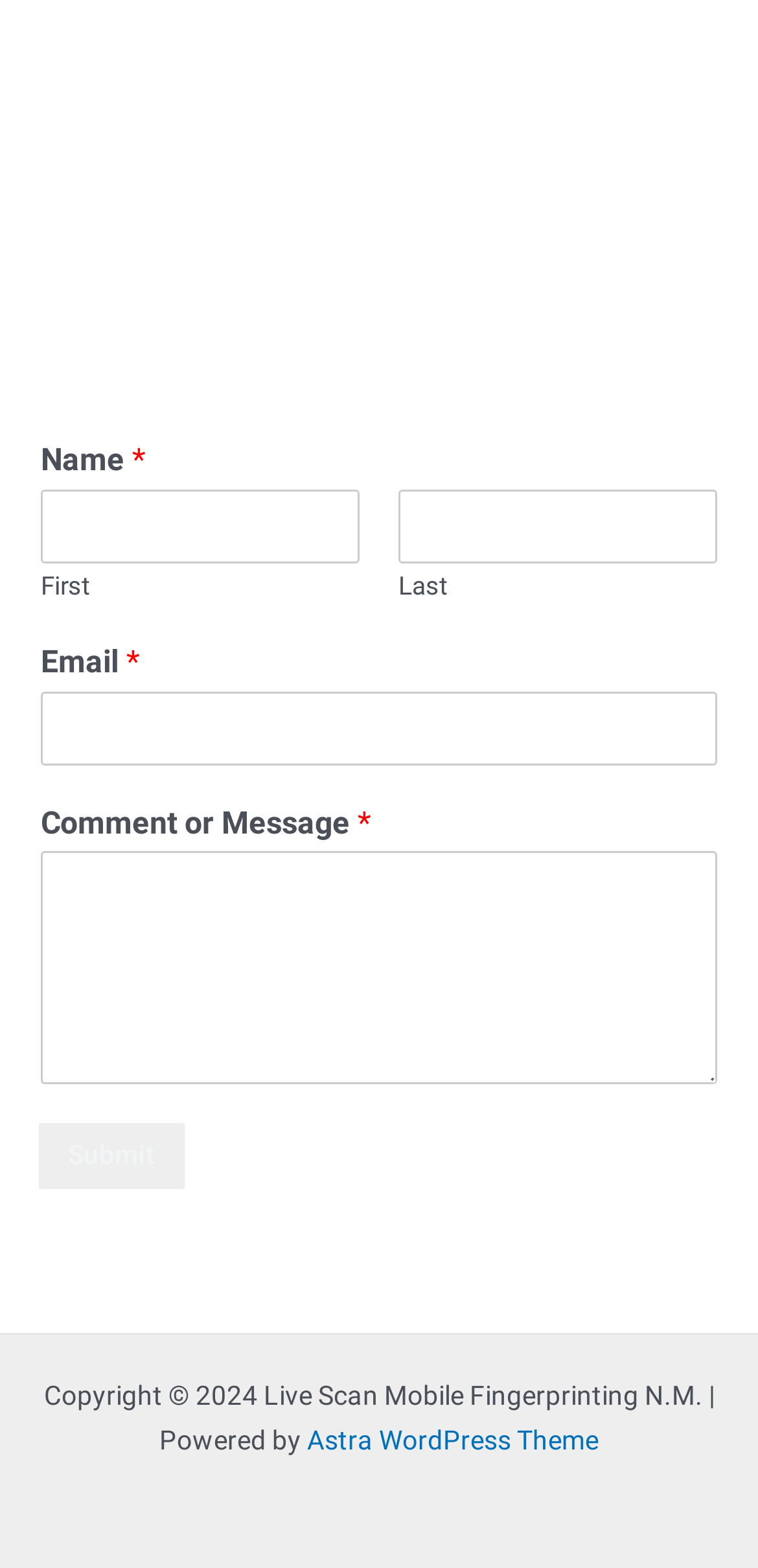Provide the bounding box coordinates for the UI element that is described by this text: "Submit". The coordinates should be in the form of four float numbers between 0 and 1: [left, top, right, bottom].

[0.051, 0.717, 0.244, 0.758]